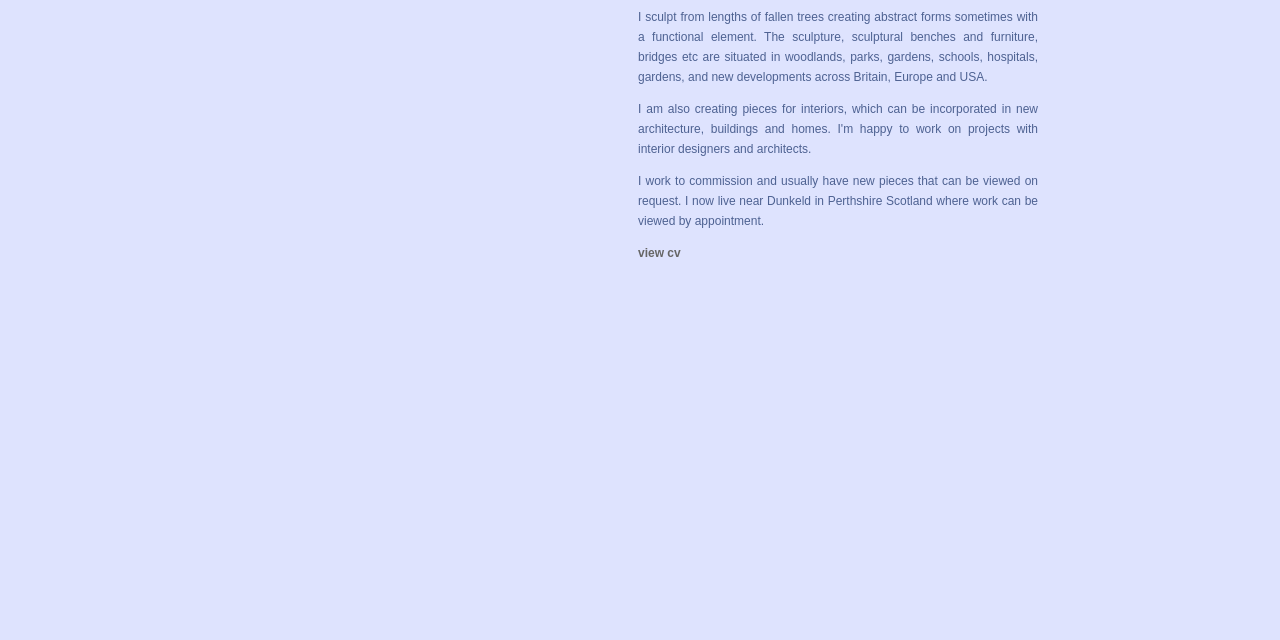From the webpage screenshot, identify the region described by view cv. Provide the bounding box coordinates as (top-left x, top-left y, bottom-right x, bottom-right y), with each value being a floating point number between 0 and 1.

[0.498, 0.384, 0.532, 0.406]